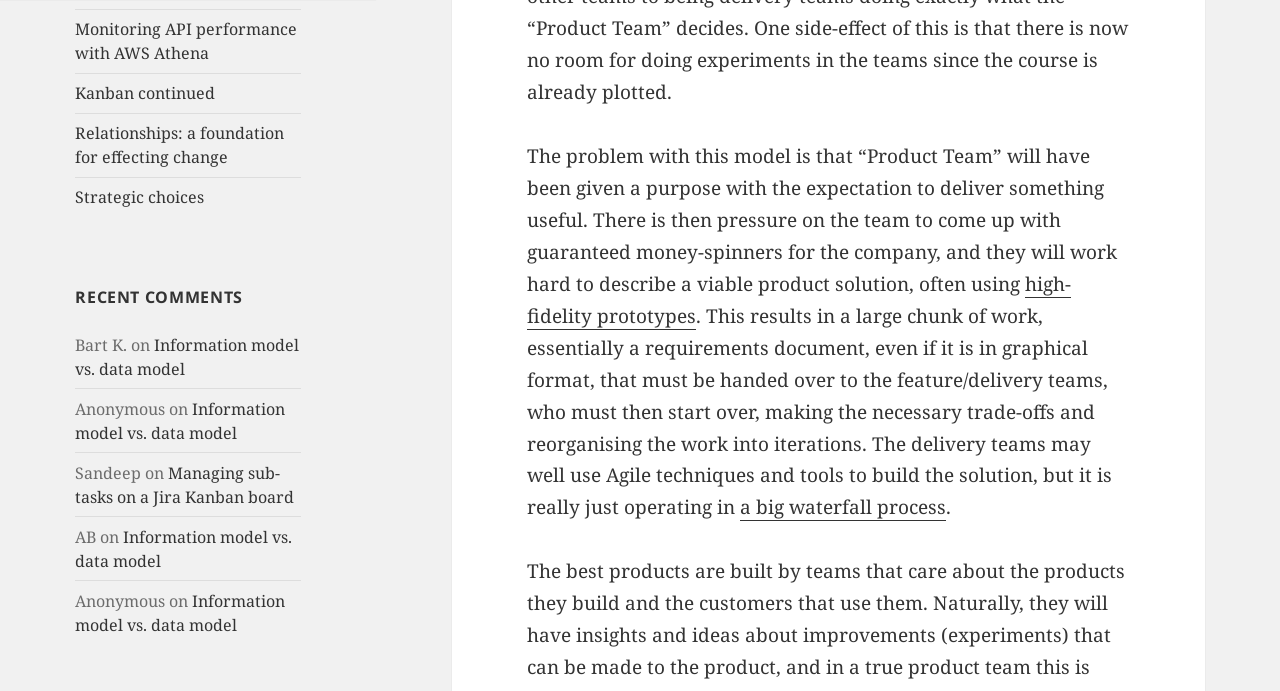Identify the bounding box coordinates of the clickable region required to complete the instruction: "Click on 'Monitoring API performance with AWS Athena'". The coordinates should be given as four float numbers within the range of 0 and 1, i.e., [left, top, right, bottom].

[0.059, 0.027, 0.232, 0.093]